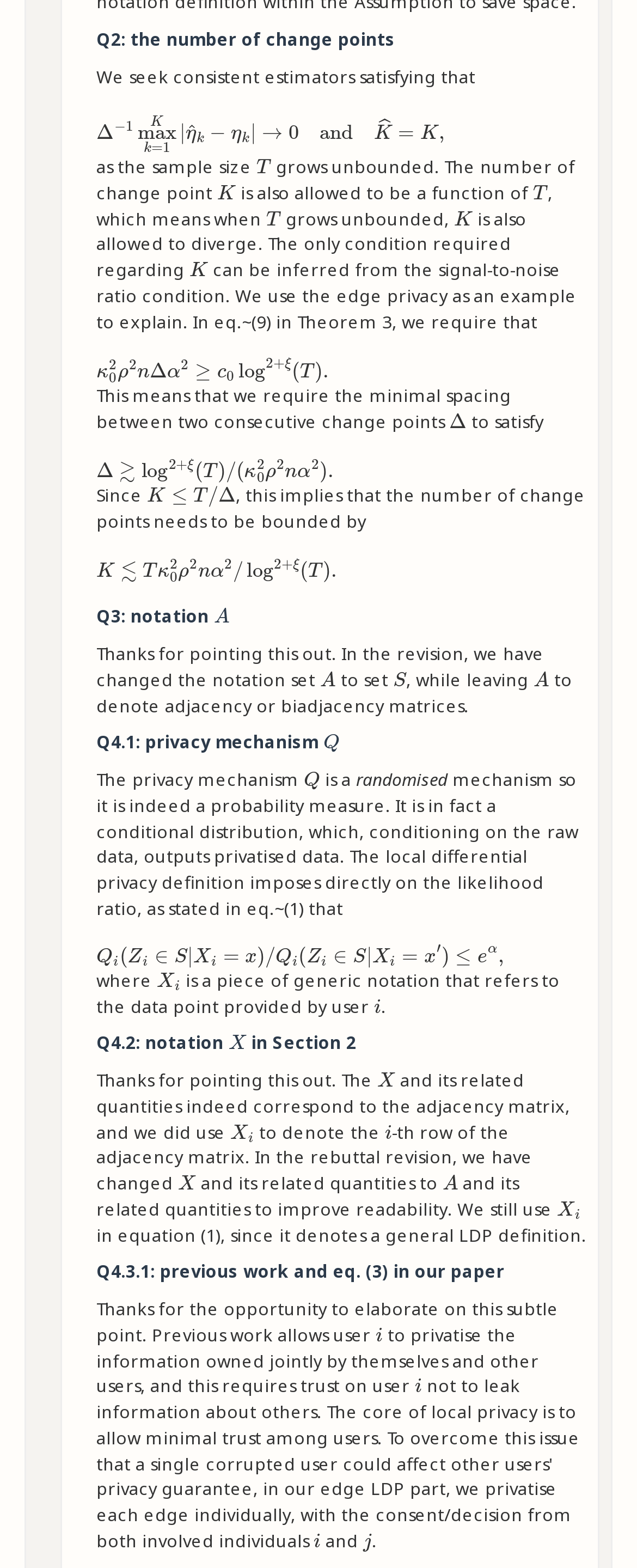What is the relationship between 𝜂 and 𝑘?
Please provide a comprehensive answer based on the information in the image.

The MathMLSub element with the identifier '𝜂' and the MathMLIdentifier element with the identifier '𝑘' are related through an exponential function, as indicated by the '^' operator.